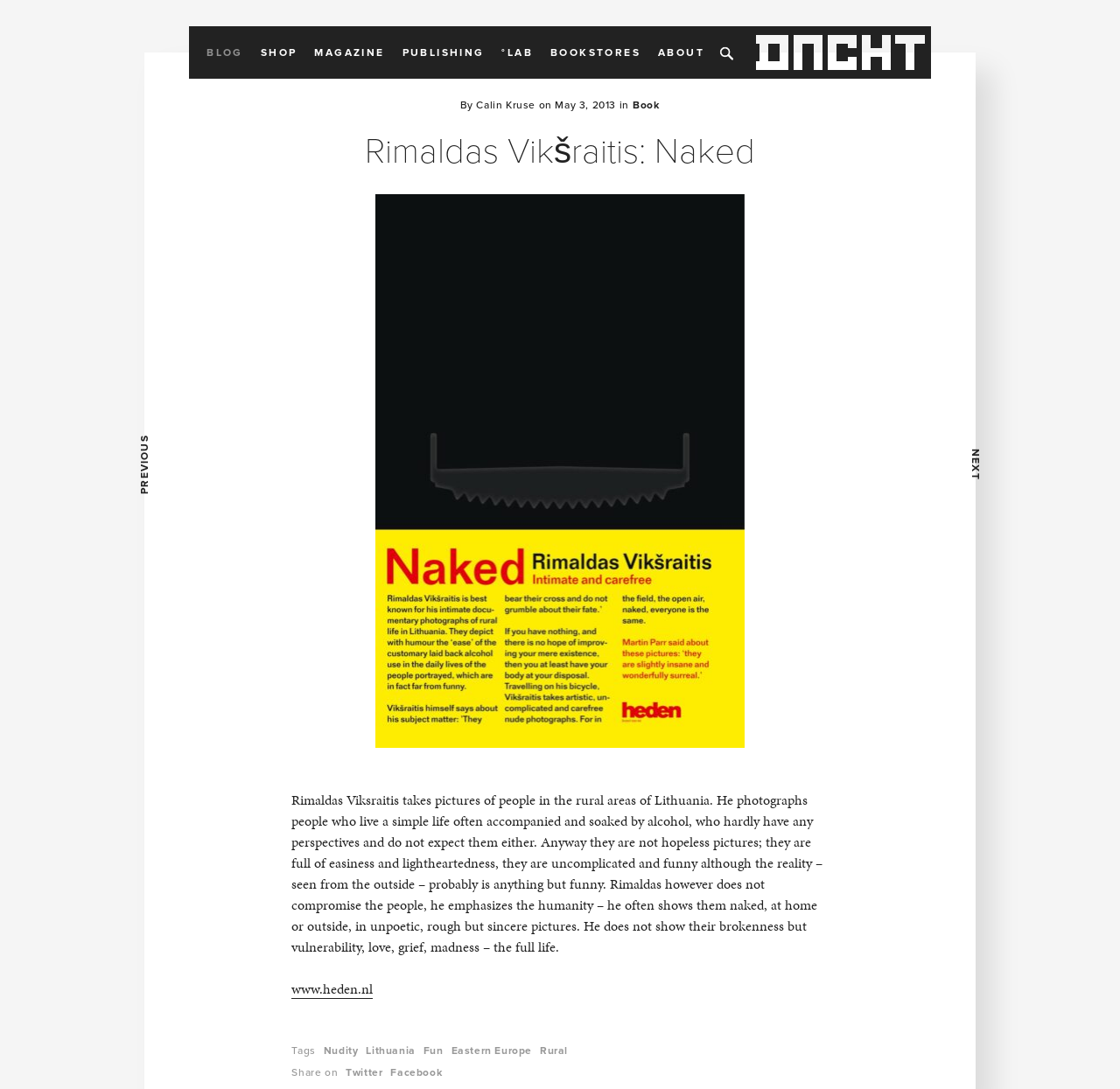Please locate the bounding box coordinates of the element that should be clicked to achieve the given instruction: "Search for something".

[0.26, 0.122, 0.74, 0.162]